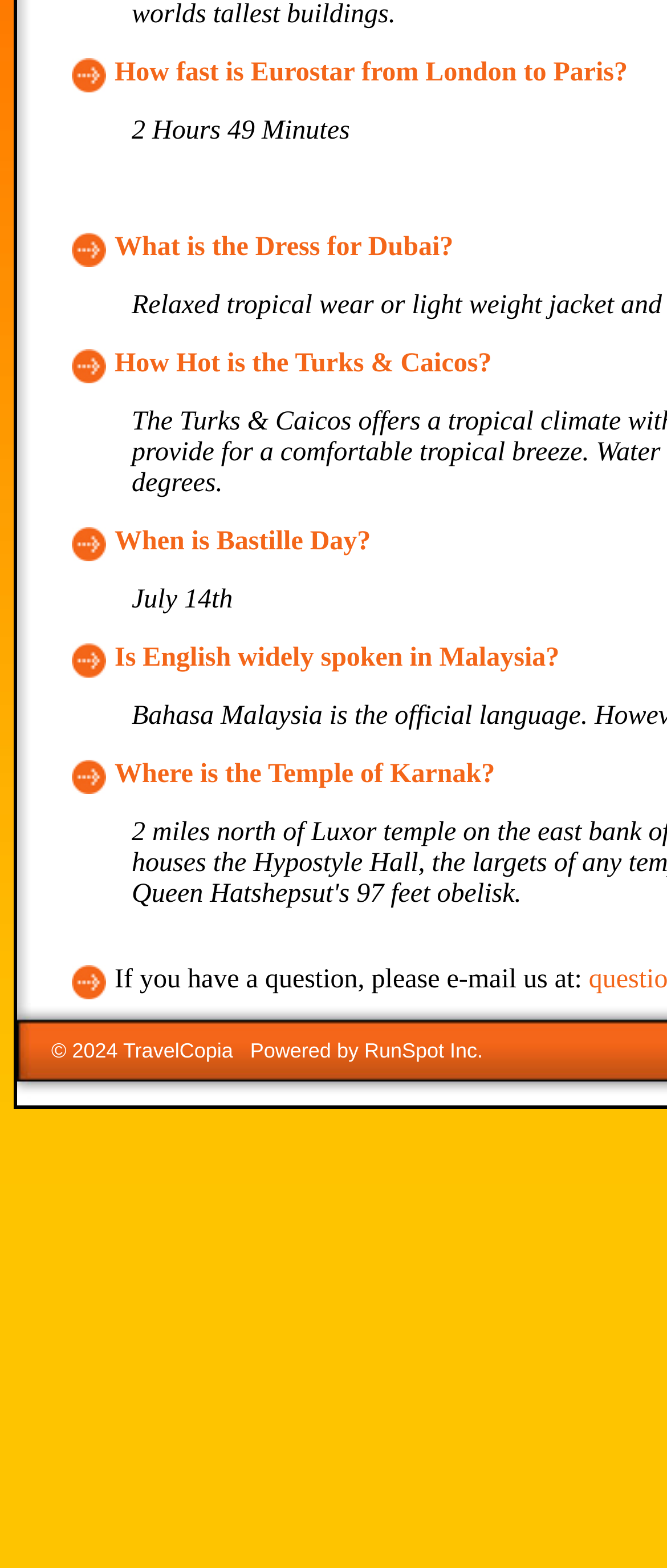Predict the bounding box coordinates of the UI element that matches this description: "Powered by RunSpot Inc.". The coordinates should be in the format [left, top, right, bottom] with each value between 0 and 1.

[0.375, 0.662, 0.724, 0.677]